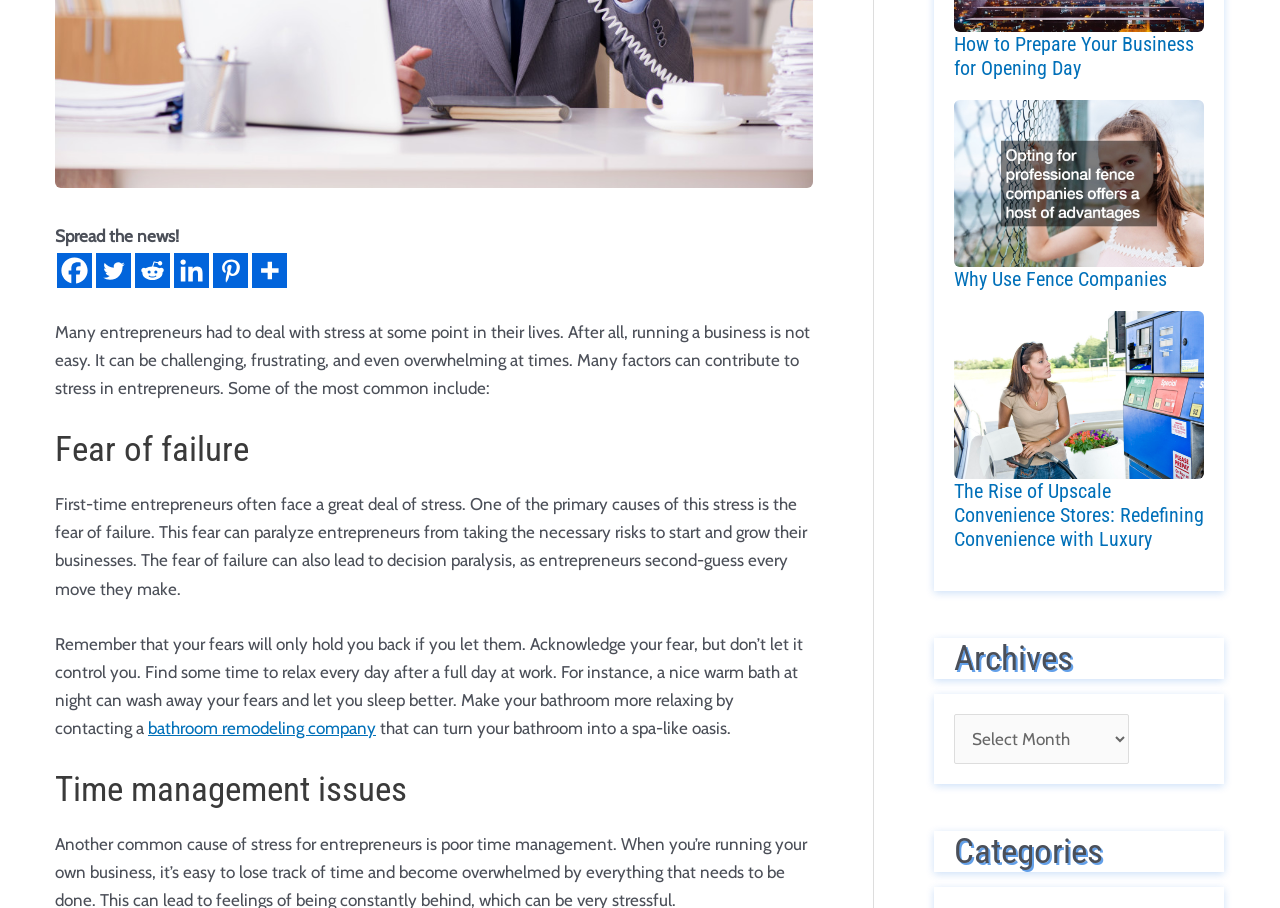Based on the description "aria-label="Twitter" title="Twitter"", find the bounding box of the specified UI element.

[0.075, 0.279, 0.102, 0.317]